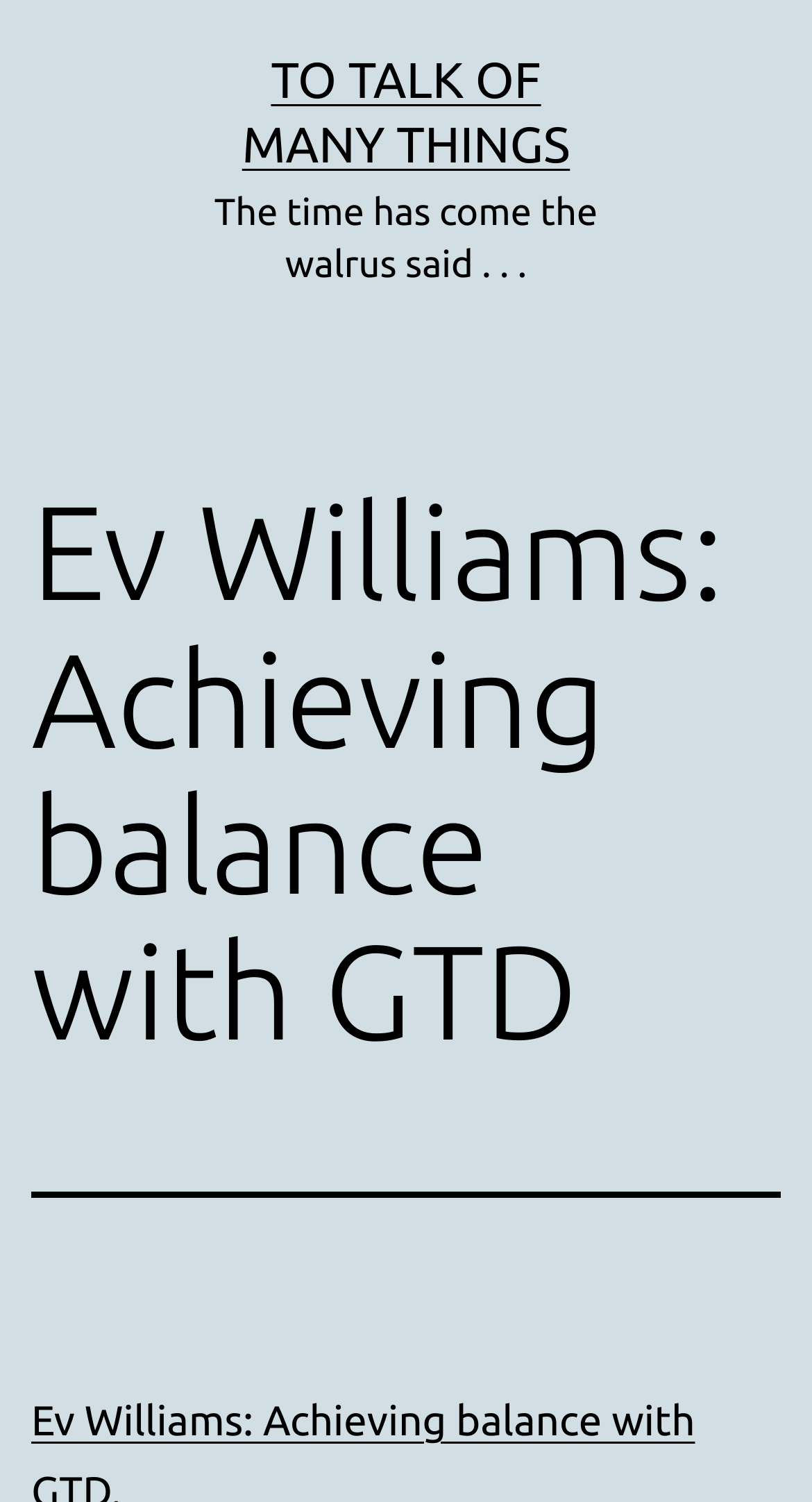Using the provided element description: "To Talk of Many Things", identify the bounding box coordinates. The coordinates should be four floats between 0 and 1 in the order [left, top, right, bottom].

[0.298, 0.034, 0.702, 0.115]